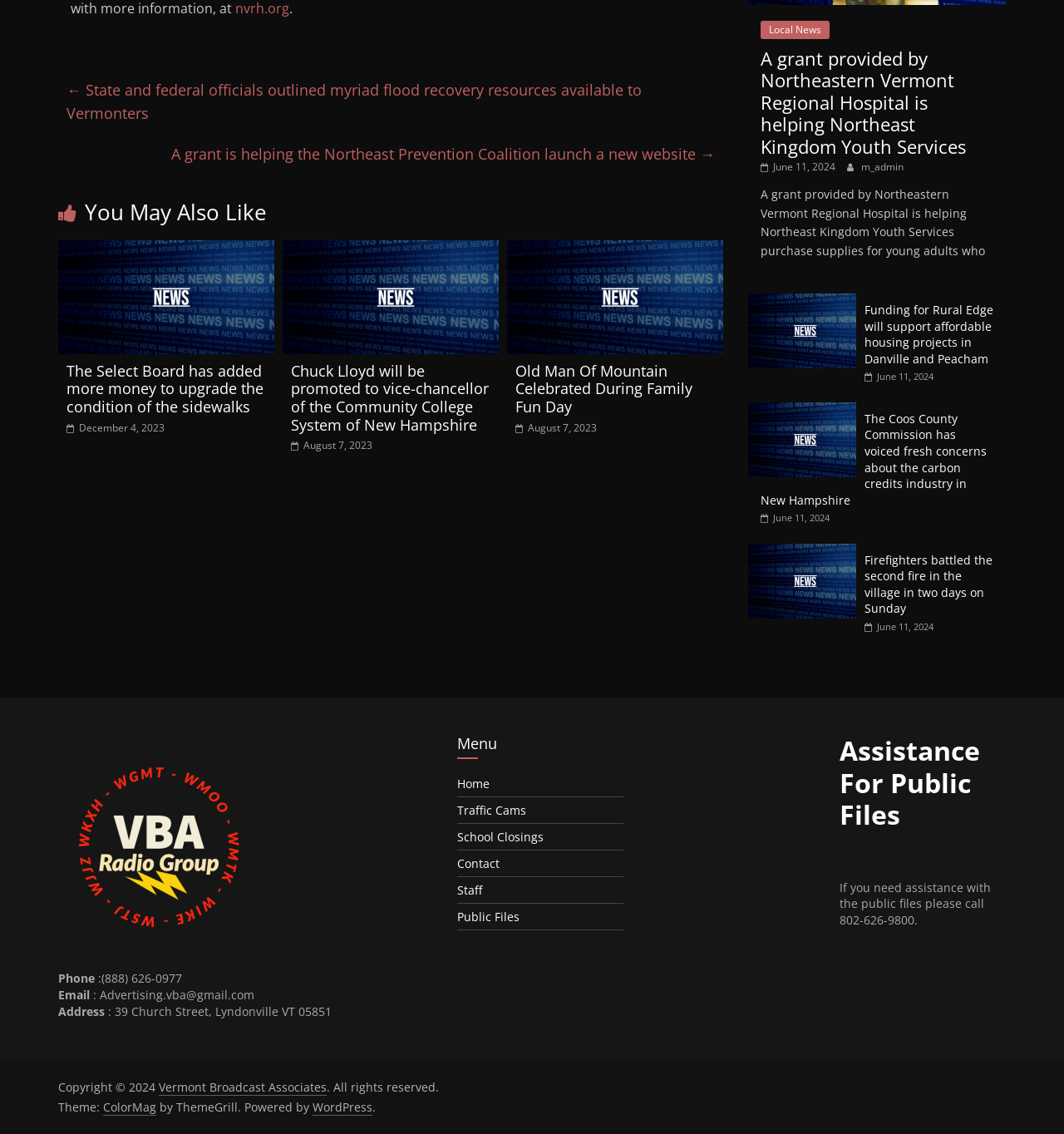Based on the element description "WordPress", predict the bounding box coordinates of the UI element.

[0.294, 0.969, 0.35, 0.984]